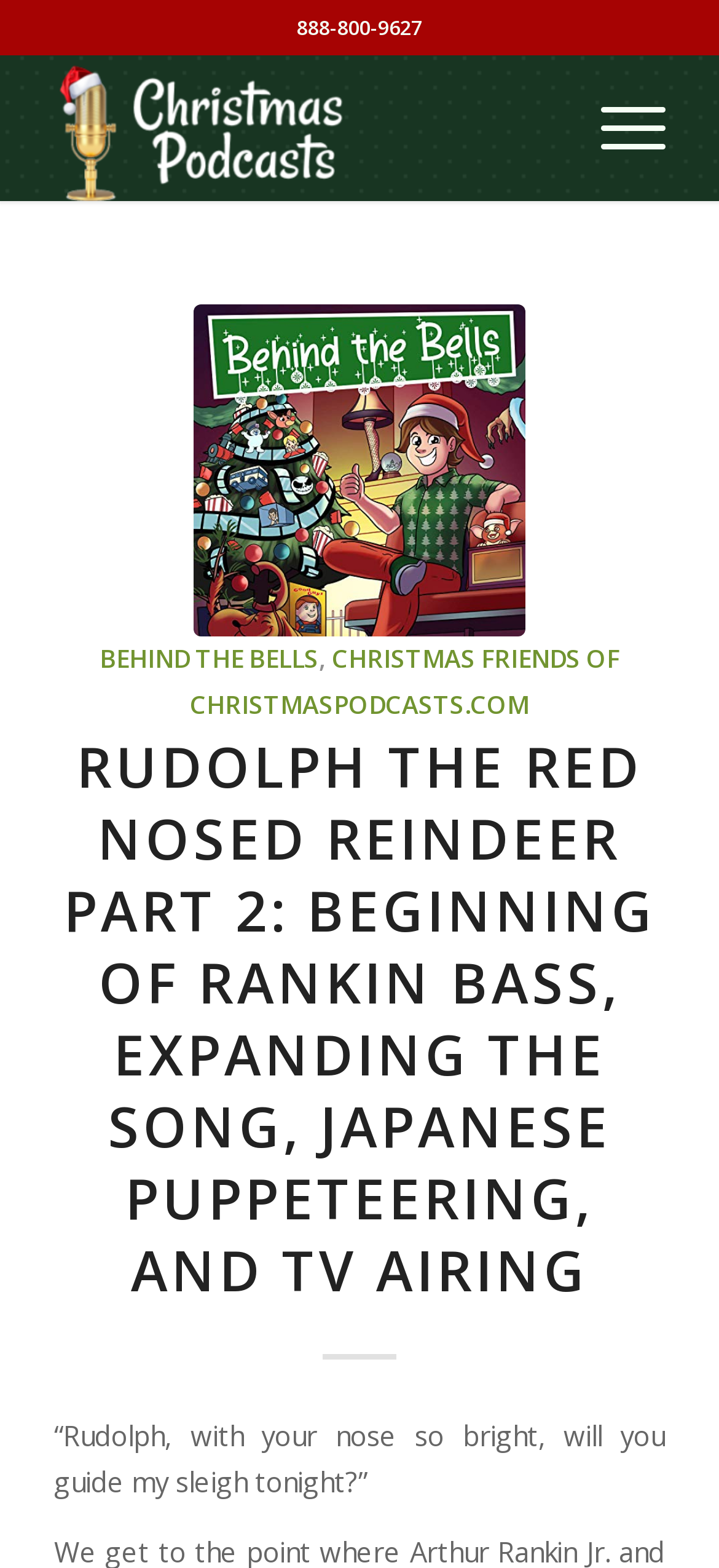Using the description: "Friends of ChristmasPodcasts.com", determine the UI element's bounding box coordinates. Ensure the coordinates are in the format of four float numbers between 0 and 1, i.e., [left, top, right, bottom].

[0.264, 0.409, 0.862, 0.46]